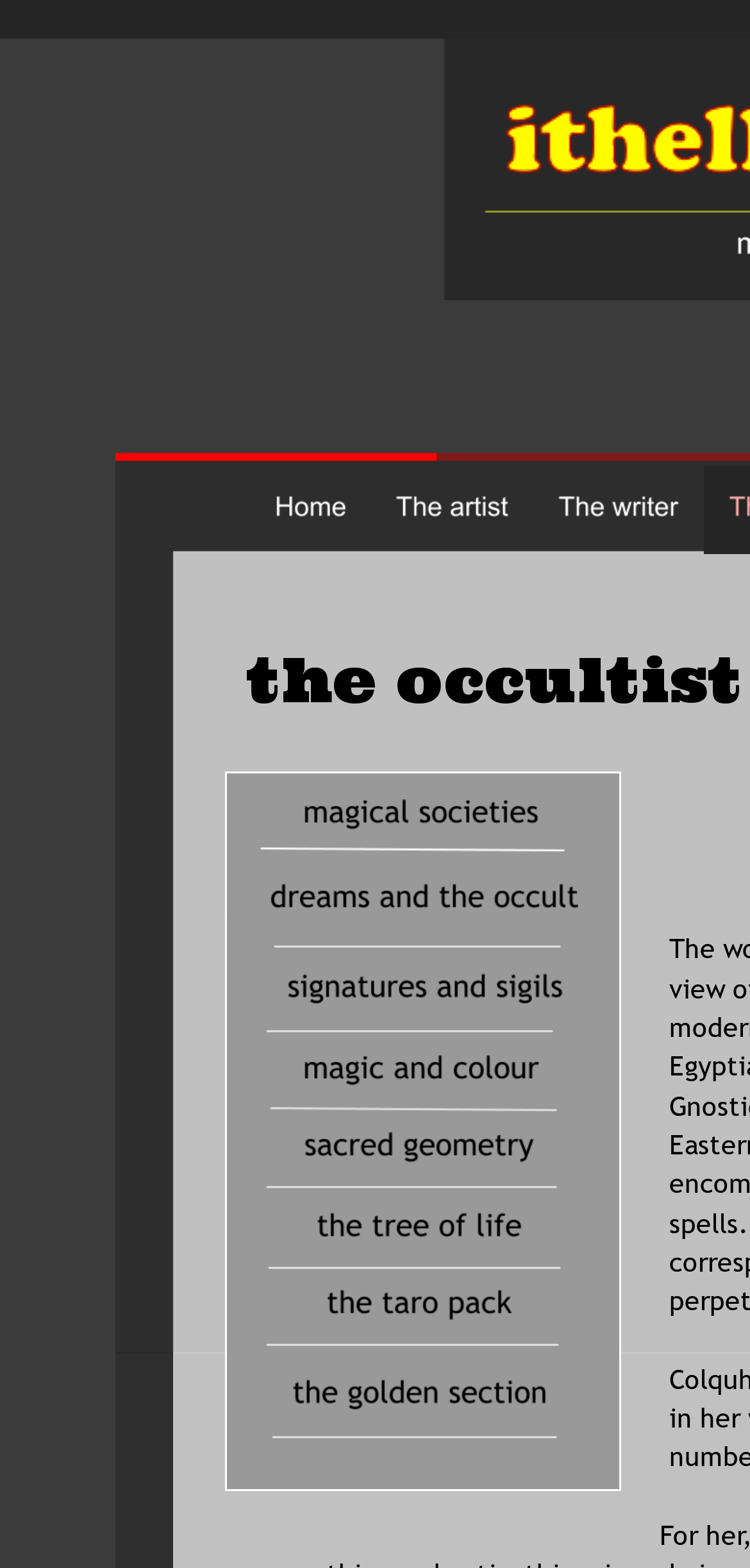What is the theme of the images in the middle section?
Examine the screenshot and reply with a single word or phrase.

Occult and magic